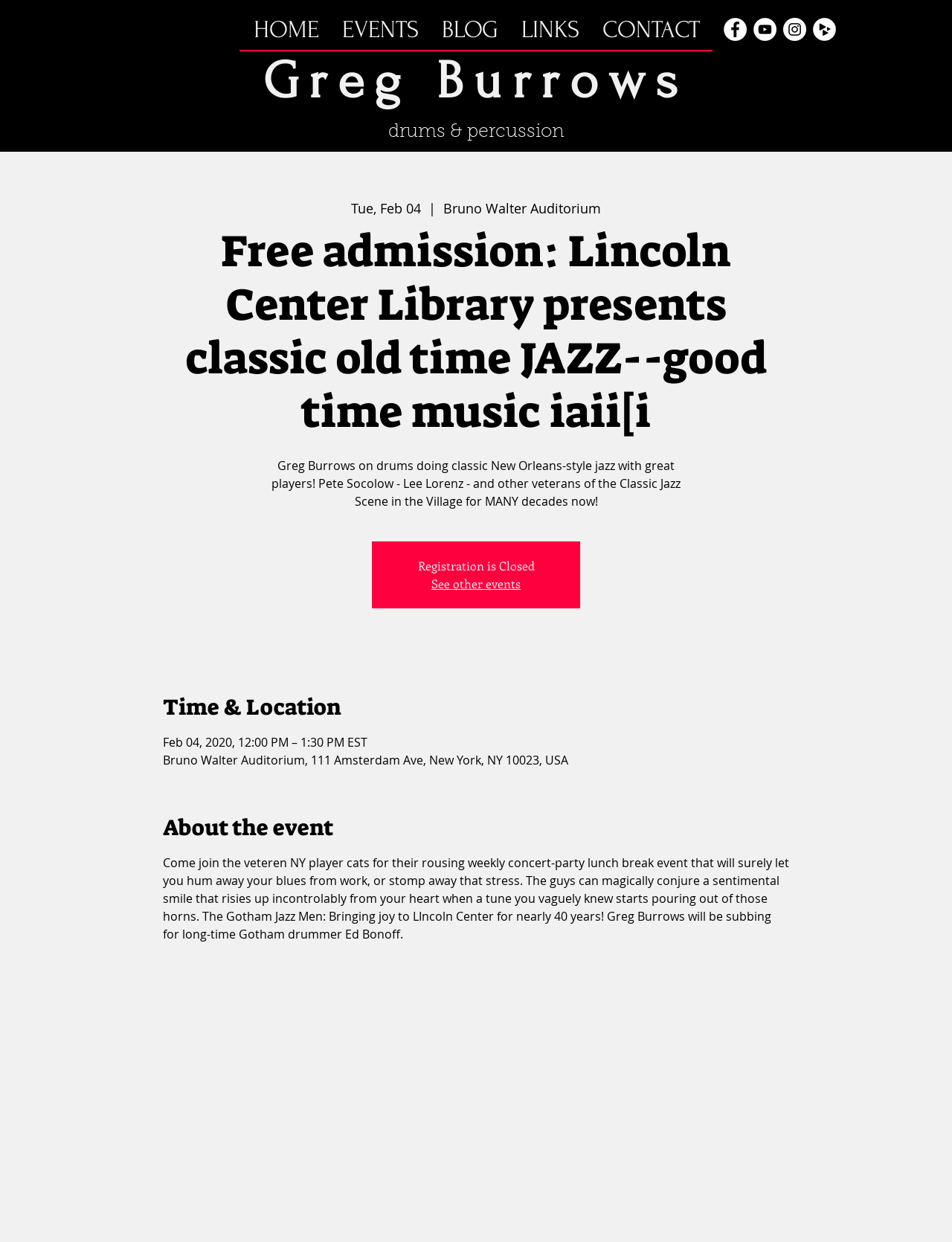Please identify the bounding box coordinates of the element's region that should be clicked to execute the following instruction: "Contact the organizer". The bounding box coordinates must be four float numbers between 0 and 1, i.e., [left, top, right, bottom].

[0.621, 0.007, 0.746, 0.041]